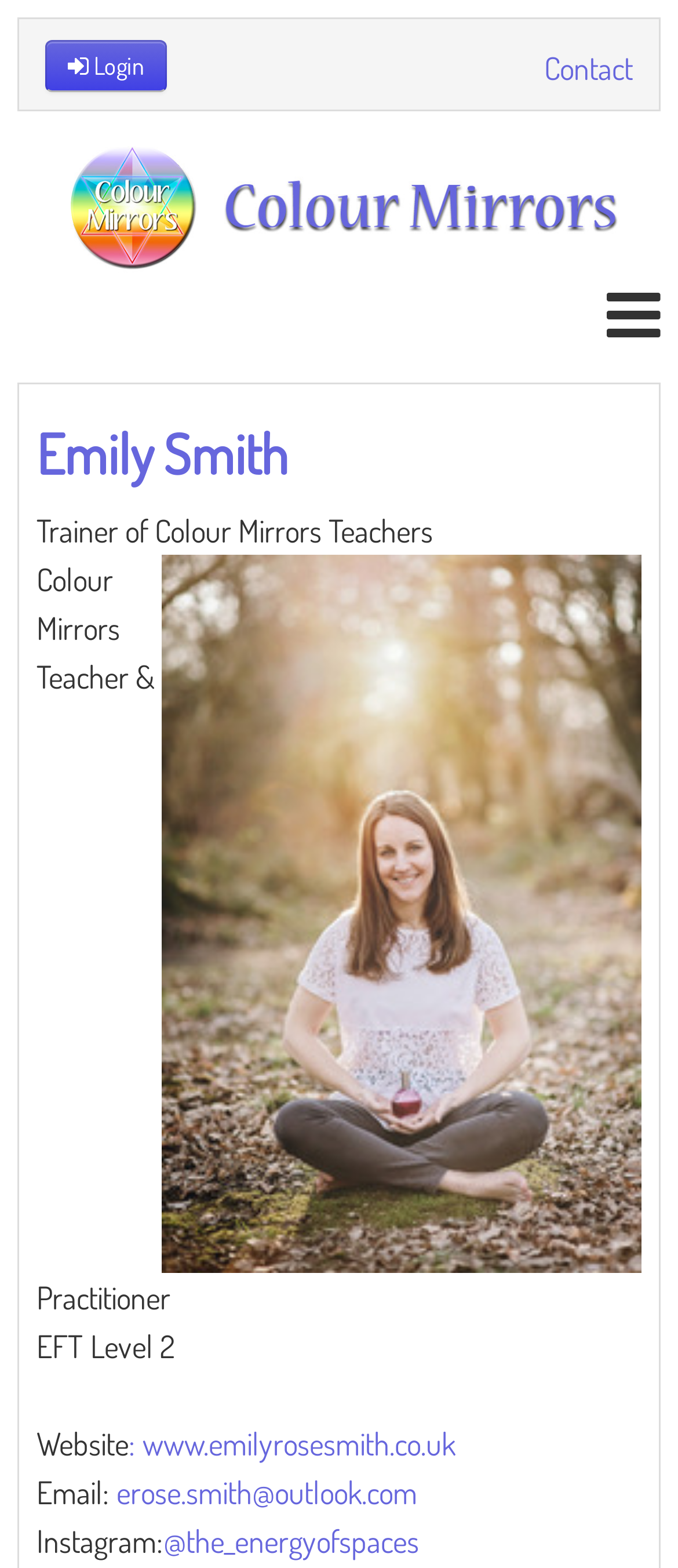Please answer the following question using a single word or phrase: 
What is Emily Smith's email address?

erose.smith@outlook.com